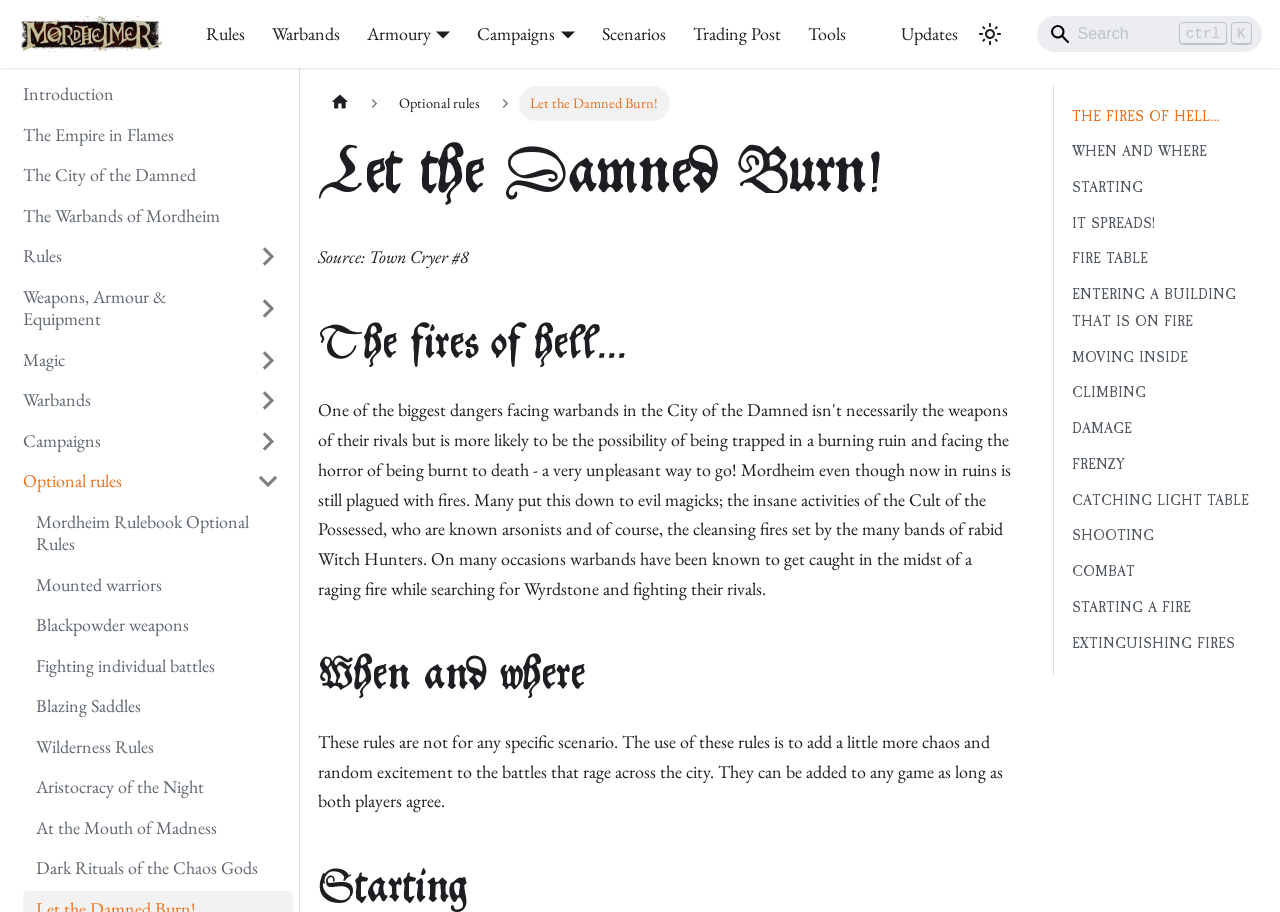Locate the bounding box coordinates of the area to click to fulfill this instruction: "Read Introduction". The bounding box should be presented as four float numbers between 0 and 1, in the order [left, top, right, bottom].

[0.007, 0.084, 0.229, 0.123]